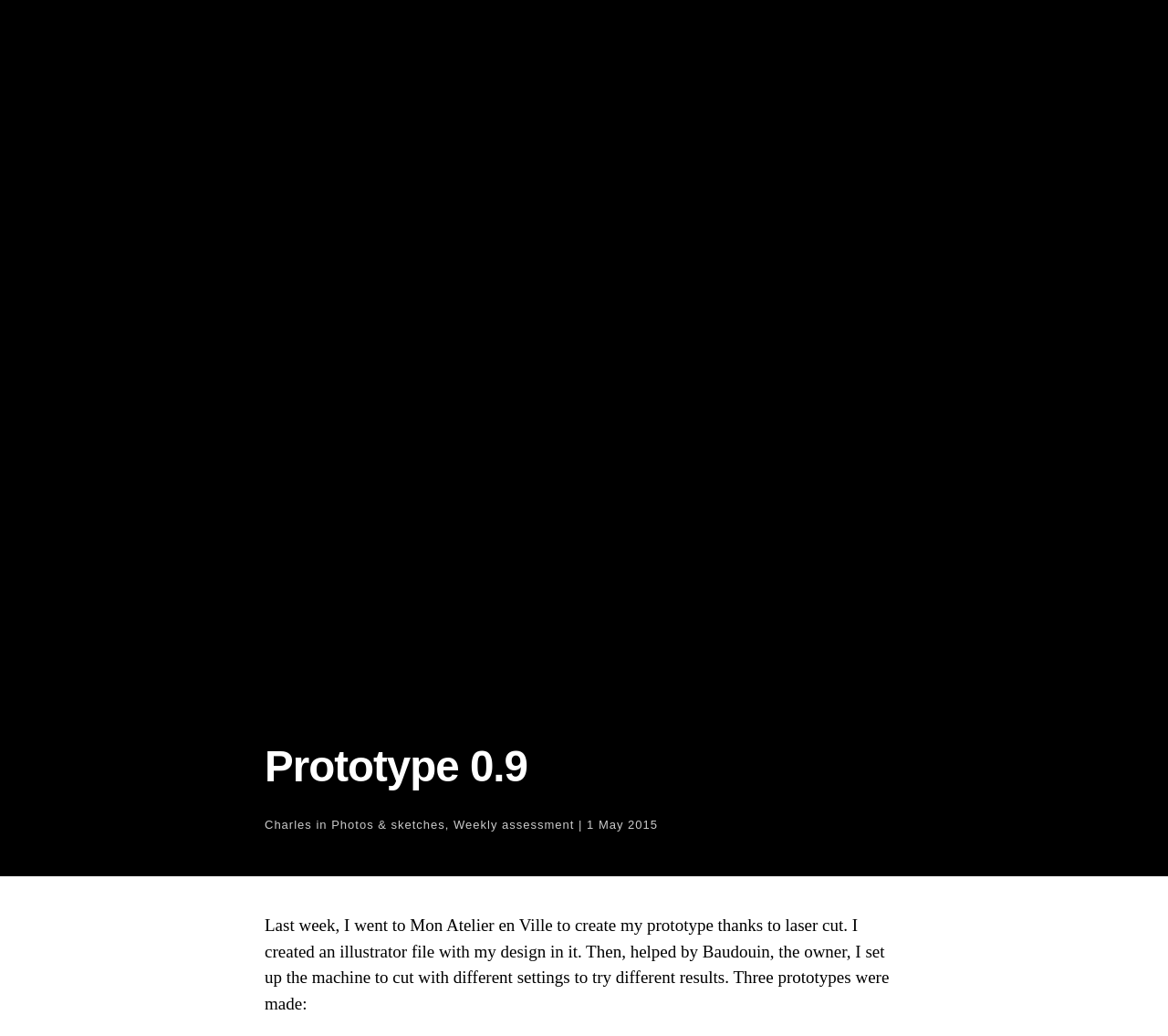Carefully examine the image and provide an in-depth answer to the question: What is the date mentioned in the webpage?

The date '1 May 2015' is mentioned in the heading 'Charles in Photos & sketches, Weekly assessment| 1 May 2015', which suggests that this is a significant date related to the prototype or the author's activity.